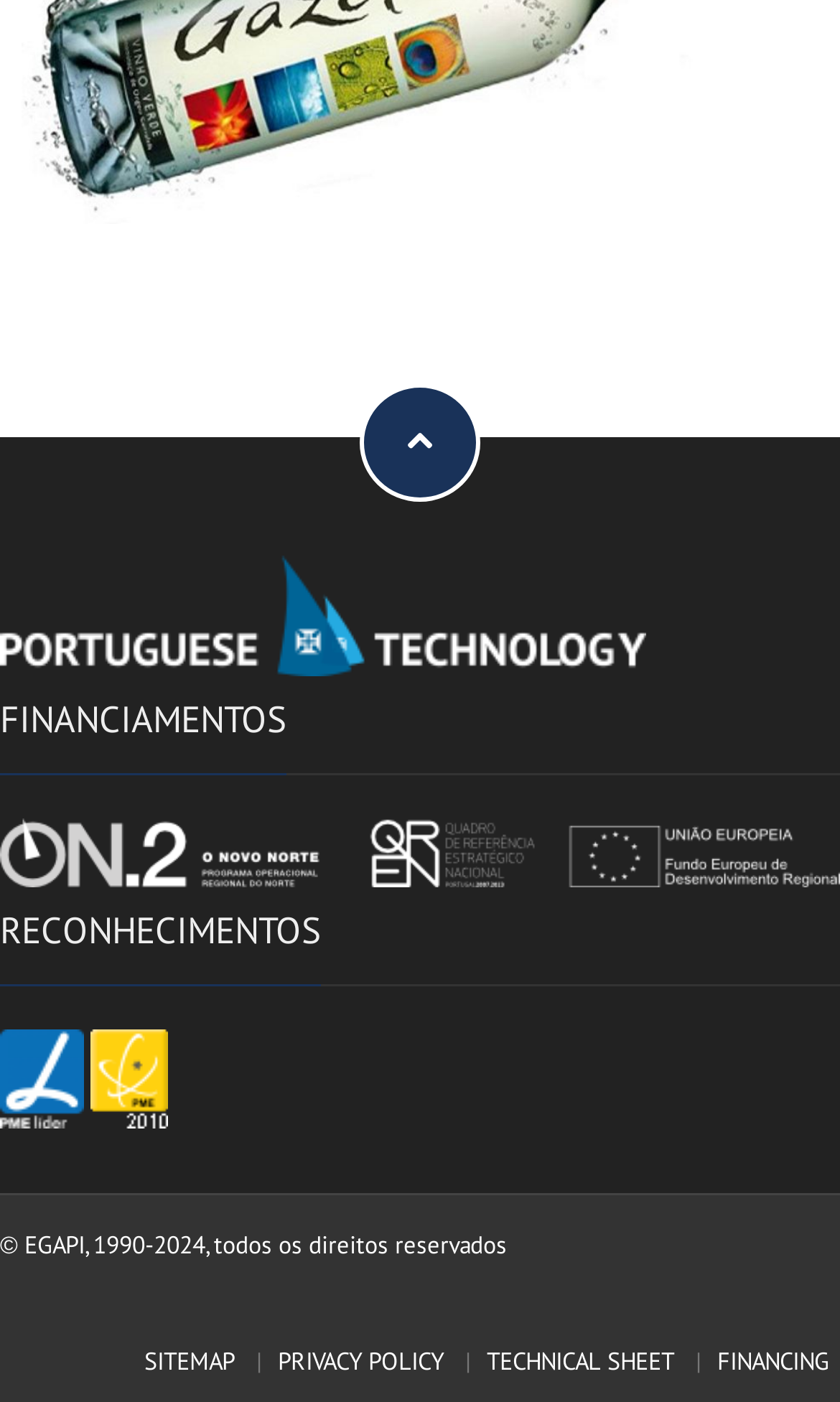How many images are on the page?
Please answer the question with as much detail as possible using the screenshot.

I counted the image elements on the page and found four of them. They are located at different positions on the page, but I was able to identify them by their bounding box coordinates and OCR text.